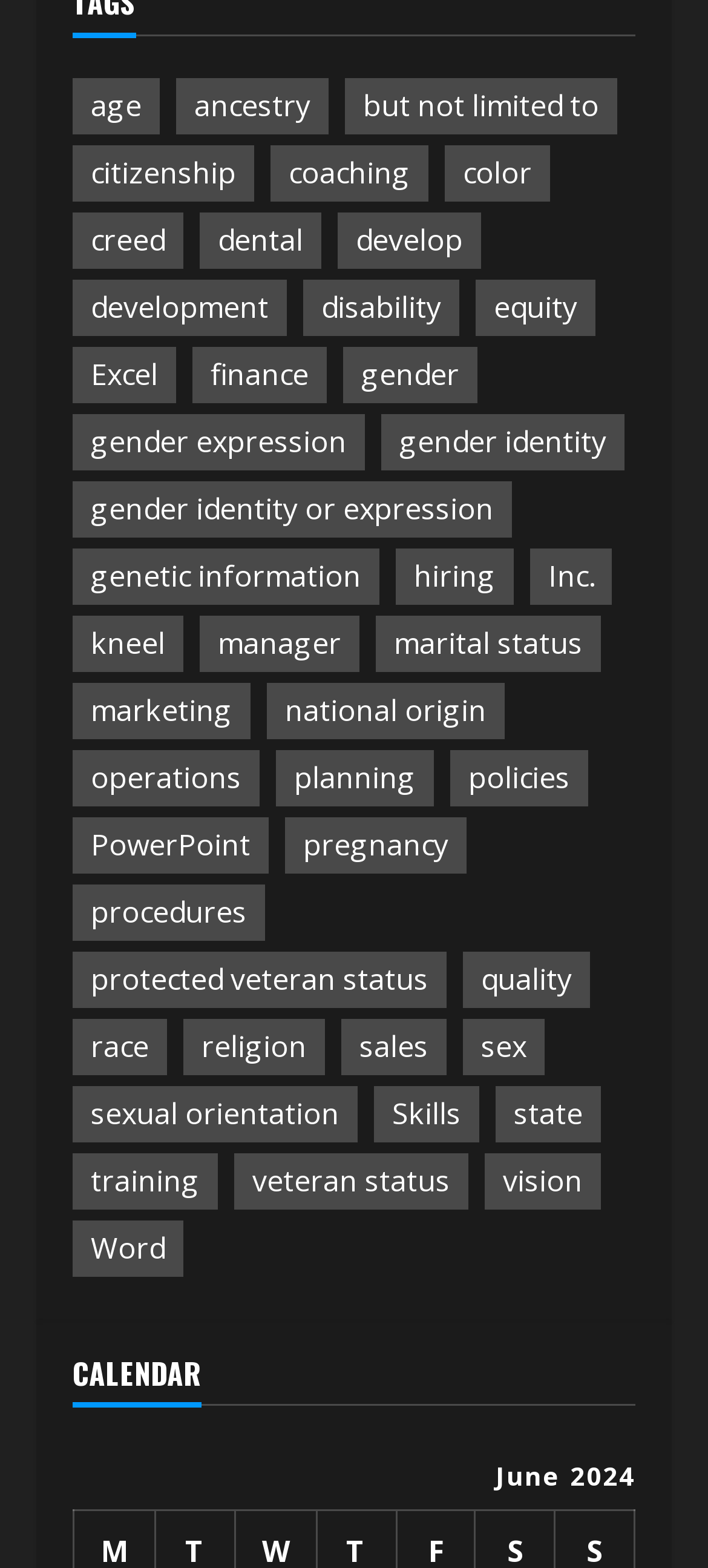Provide the bounding box coordinates of the UI element this sentence describes: "veteran status".

[0.331, 0.735, 0.662, 0.771]